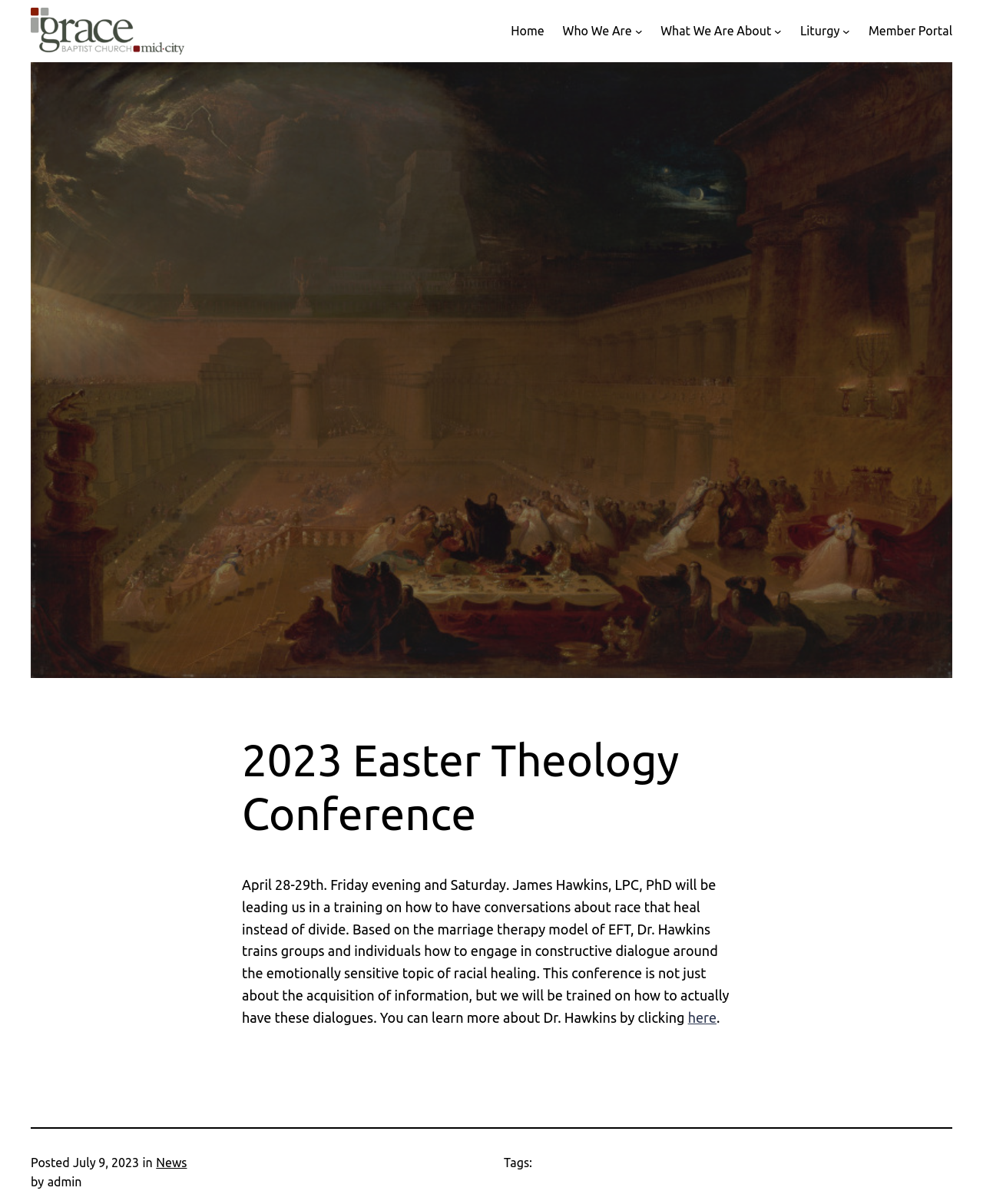Determine the bounding box coordinates of the clickable region to follow the instruction: "Click the Grace Mid City logo".

[0.031, 0.006, 0.188, 0.045]